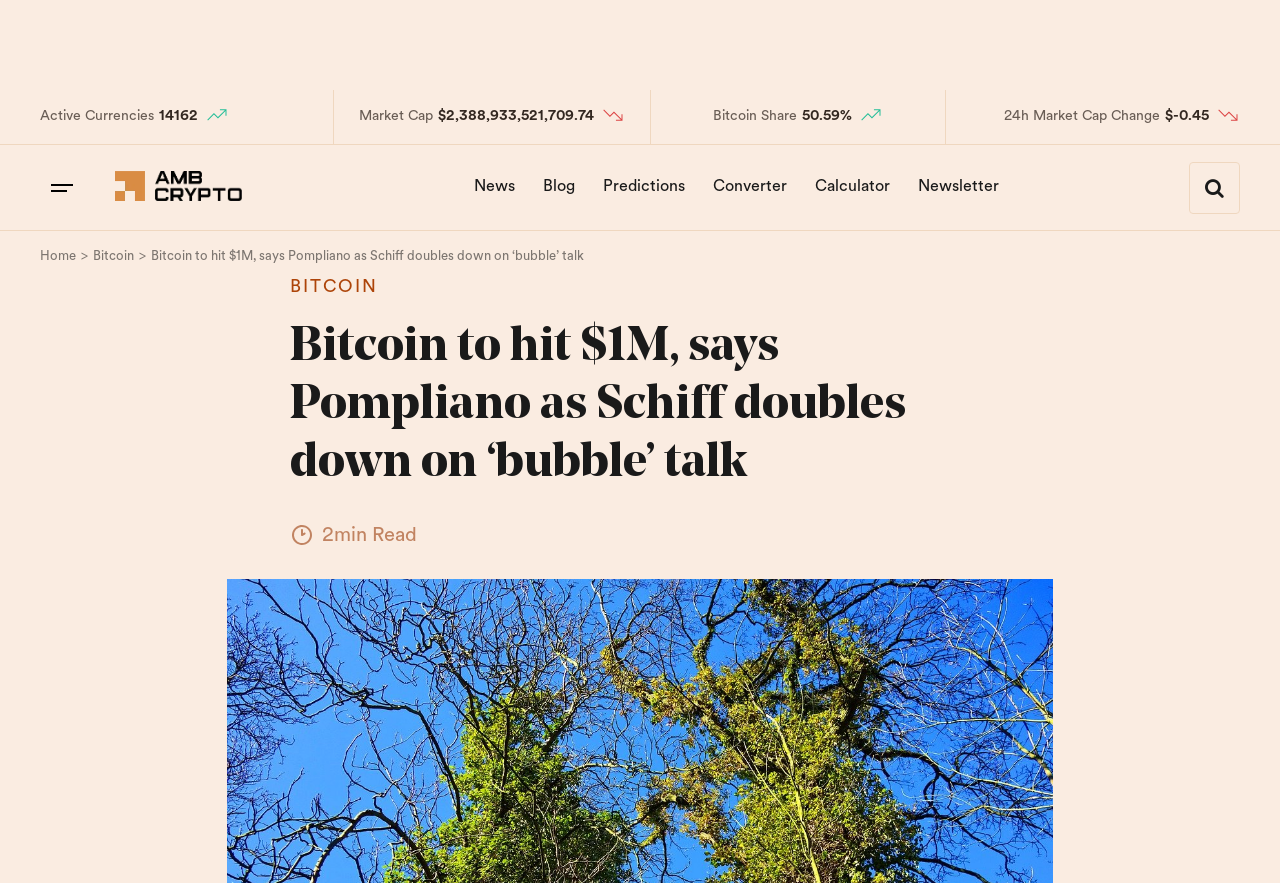Highlight the bounding box coordinates of the region I should click on to meet the following instruction: "Read the article 'WFH: Creating a healthy Environment when Working from Home'".

None